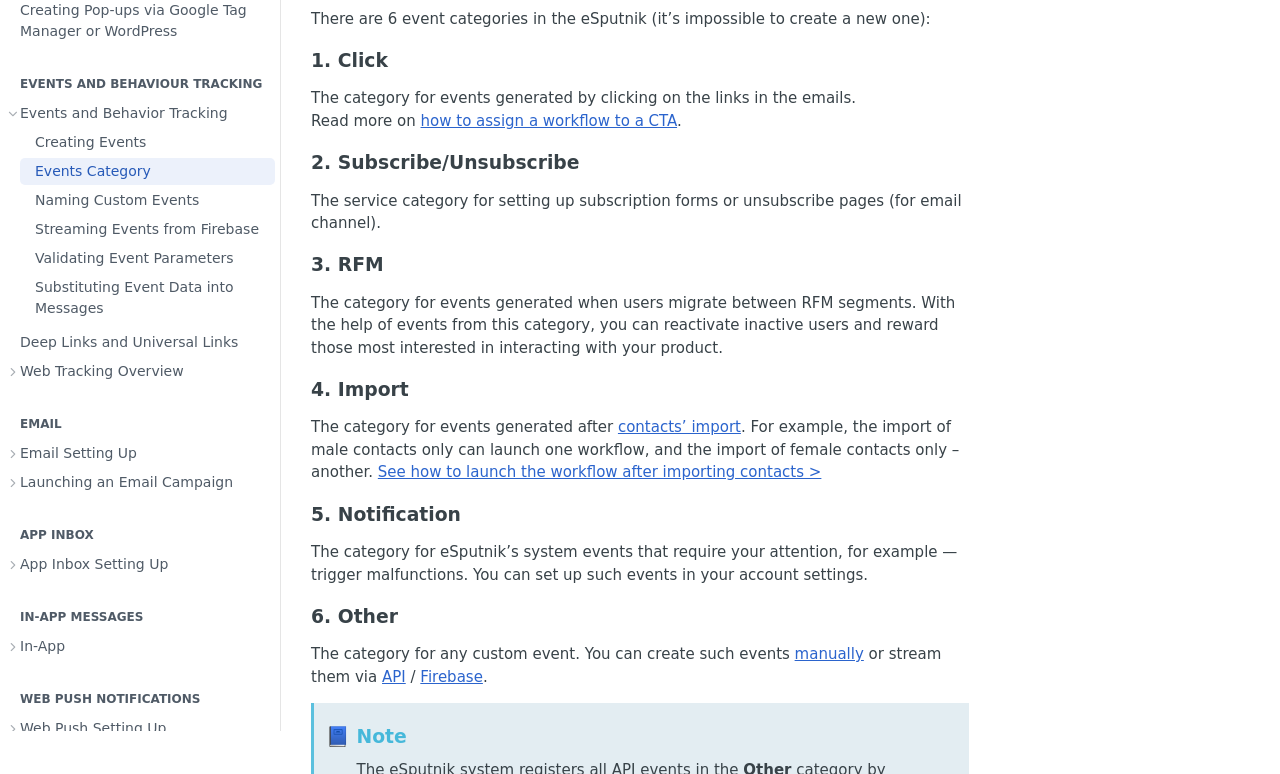Using the format (top-left x, top-left y, bottom-right x, bottom-right y), provide the bounding box coordinates for the described UI element. All values should be floating point numbers between 0 and 1: API

[0.298, 0.863, 0.317, 0.886]